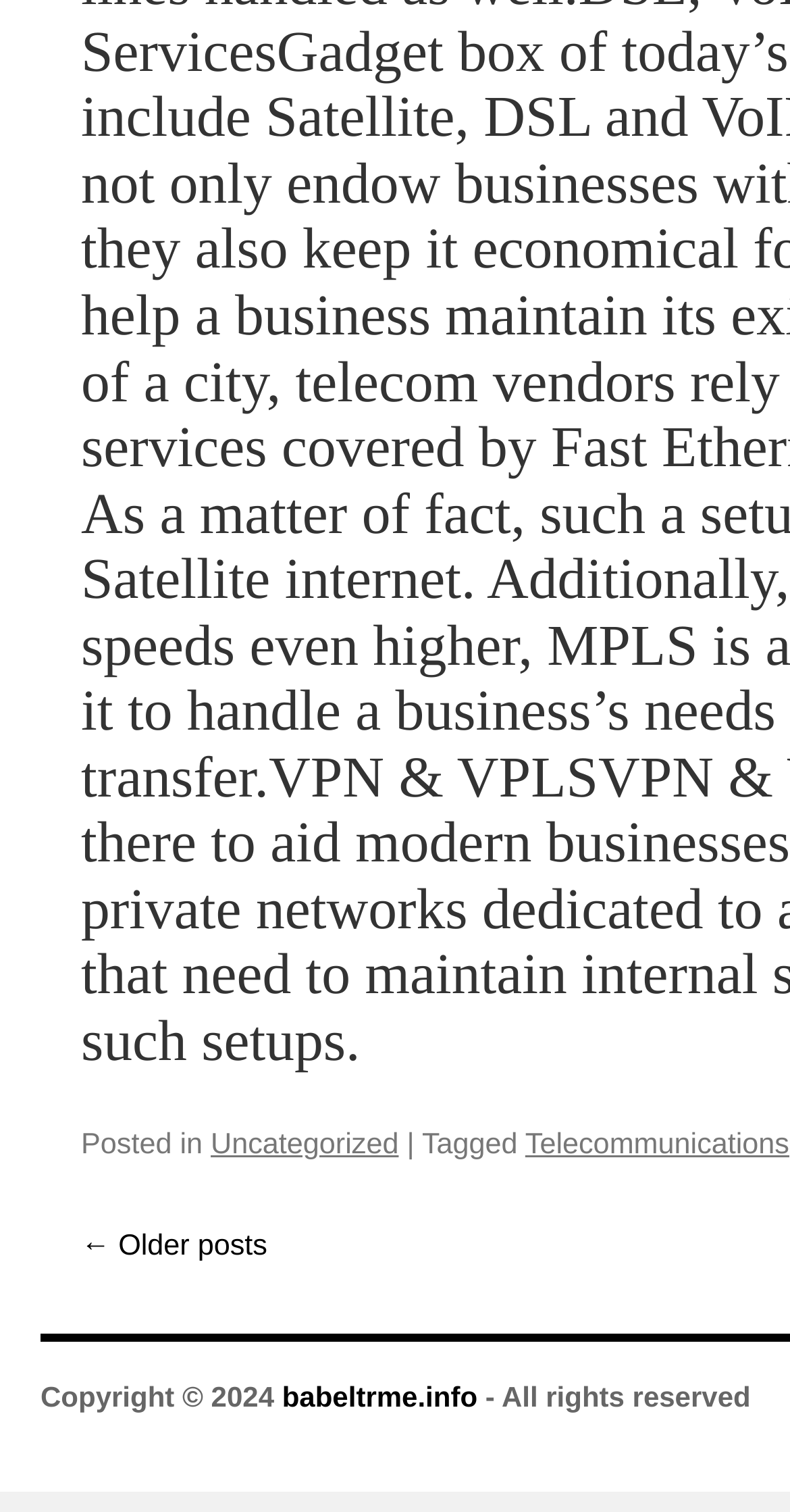Using the provided description: "← Older posts", find the bounding box coordinates of the corresponding UI element. The output should be four float numbers between 0 and 1, in the format [left, top, right, bottom].

[0.103, 0.814, 0.338, 0.836]